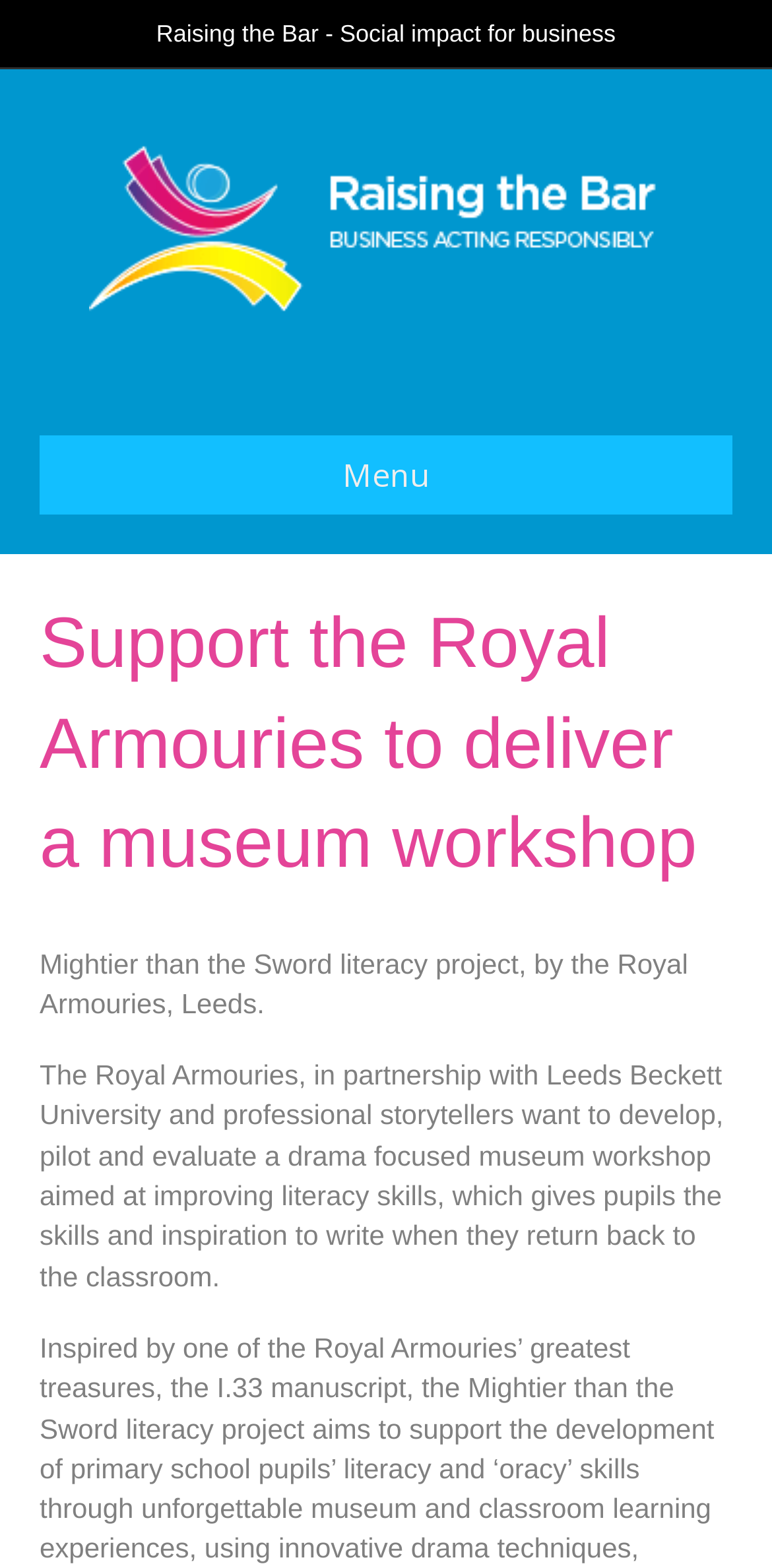Generate a thorough description of the webpage.

The webpage is focused on the "Raising the Bar" project, with a prominent header displaying the title "Raising the Bar - Social impact for business" at the top center of the page. Below this header, there is a link with the same title, accompanied by an image with the same name, positioned at the top center of the page.

On the top left corner, there is a navigation menu labeled "Header Menu" with a button labeled "Menu". This menu contains a header section with a heading that reads "Support the Royal Armouries to deliver a museum workshop". Below this heading, there are two paragraphs of text. The first paragraph describes the "Mightier than the Sword literacy project" by the Royal Armouries in Leeds. The second paragraph explains the project's goal, which is to develop a drama-focused museum workshop aimed at improving literacy skills in partnership with Leeds Beckett University and professional storytellers.

There are a total of 2 images, 2 links, 5 buttons, and 4 static text elements on the page. The layout is organized, with clear headings and concise text, making it easy to navigate and understand the content.